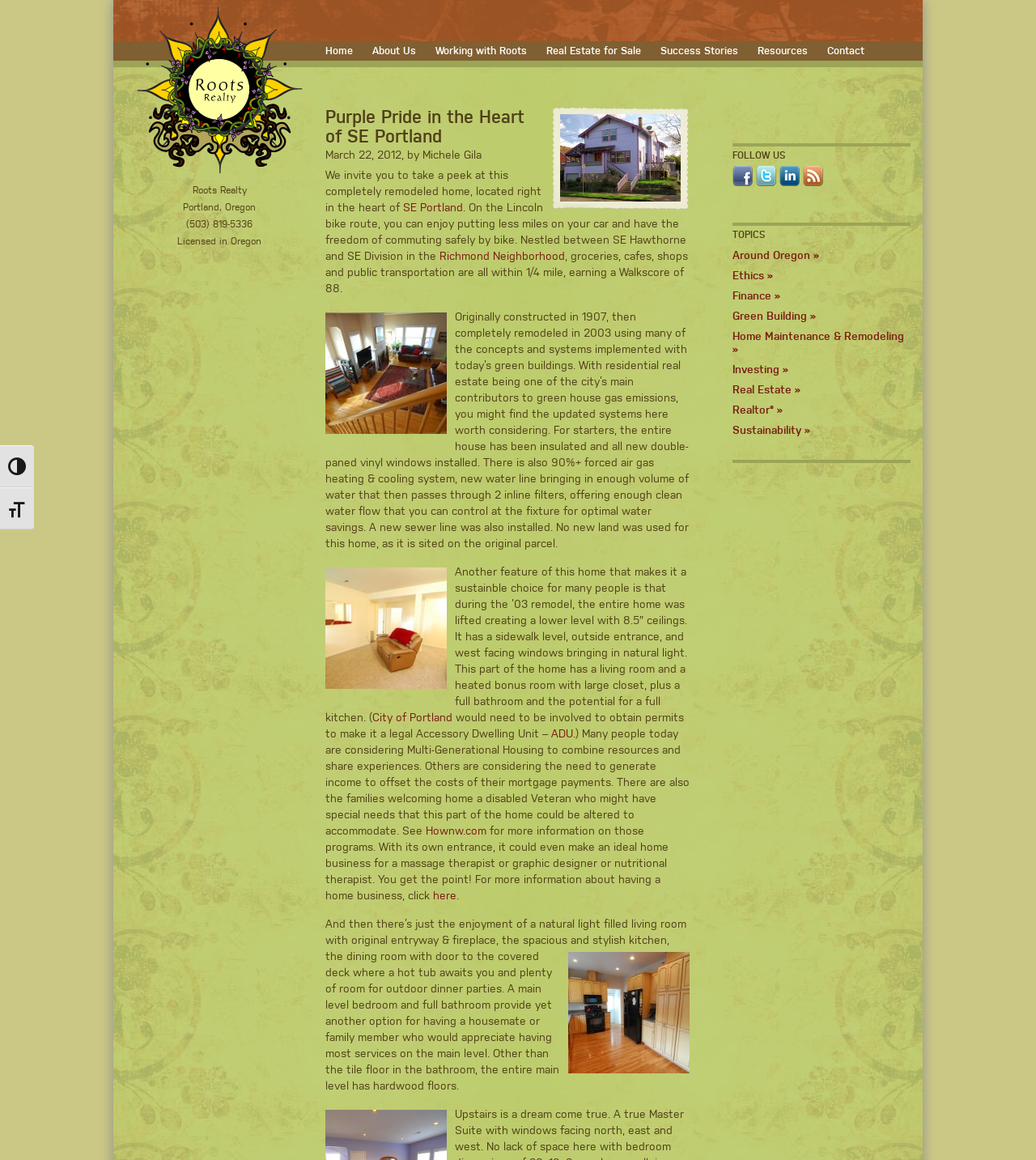Please identify the bounding box coordinates of the element's region that I should click in order to complete the following instruction: "Contact Roots Realty". The bounding box coordinates consist of four float numbers between 0 and 1, i.e., [left, top, right, bottom].

[0.791, 0.036, 0.842, 0.052]